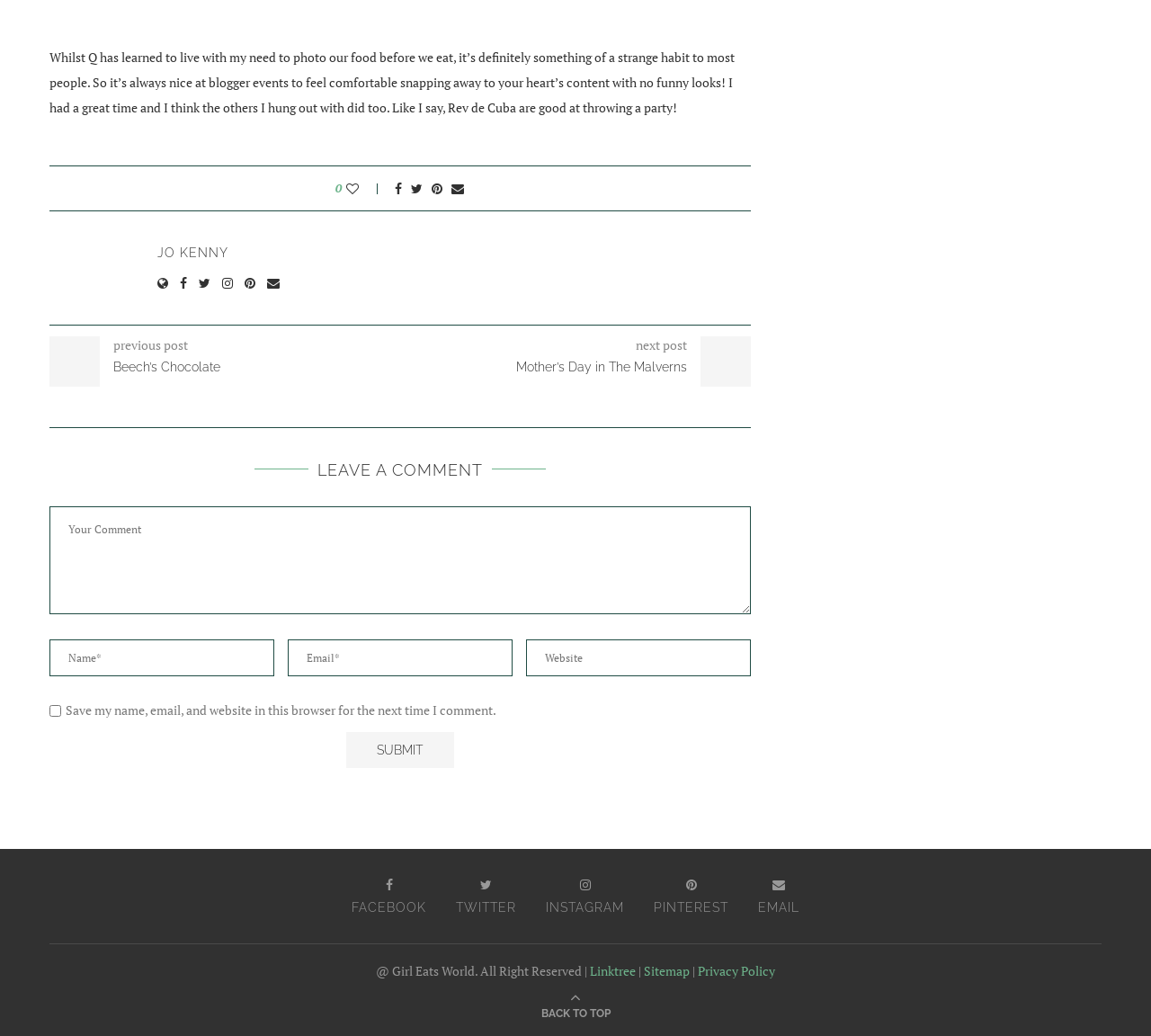Locate the bounding box of the UI element defined by this description: "name="email" placeholder="Email*"". The coordinates should be given as four float numbers between 0 and 1, formatted as [left, top, right, bottom].

[0.25, 0.617, 0.445, 0.653]